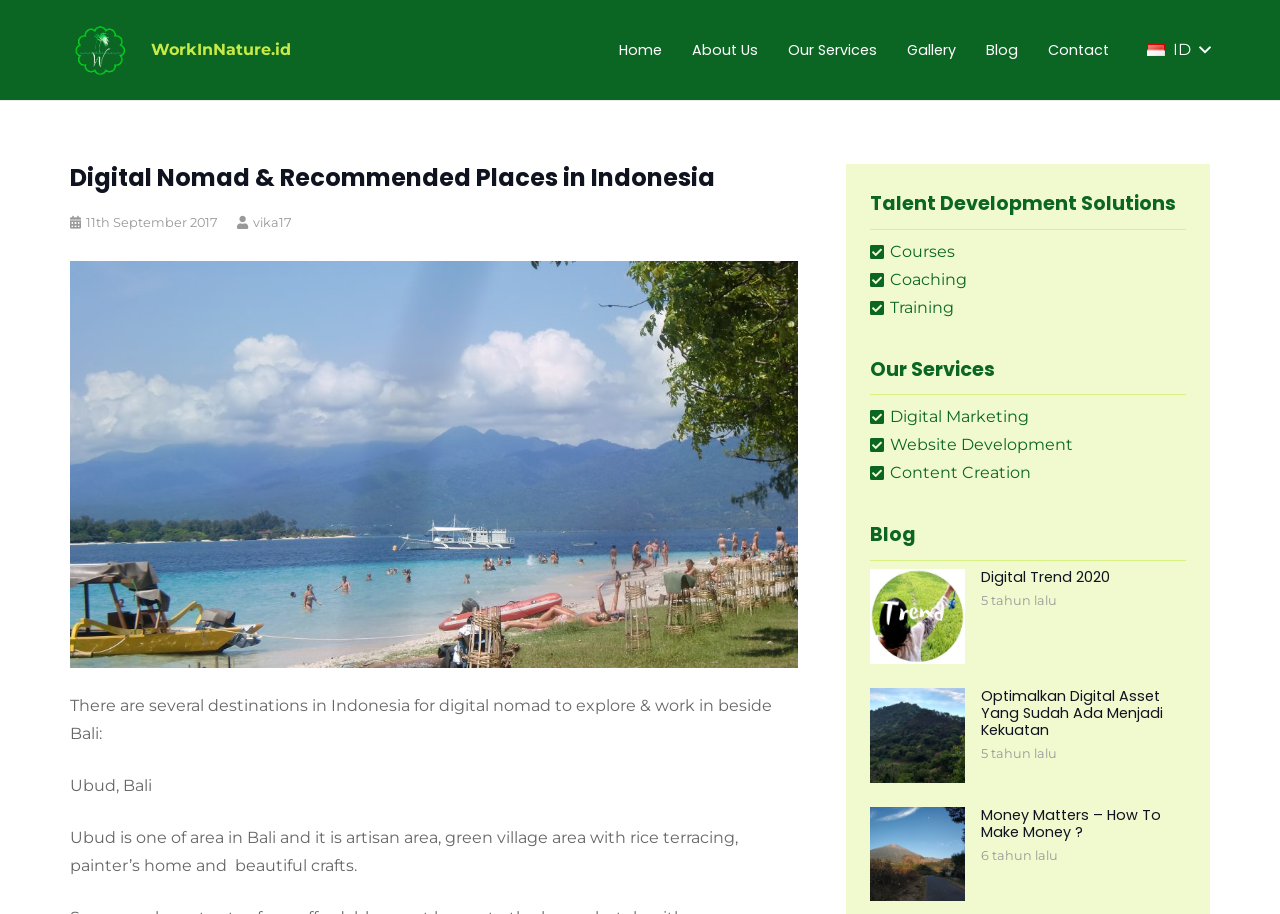What is the topic of the blog posts?
Refer to the image and give a detailed answer to the query.

I found the answer by analyzing the headings and links in the blog section, which suggest that the blog posts are related to digital trend and marketing.